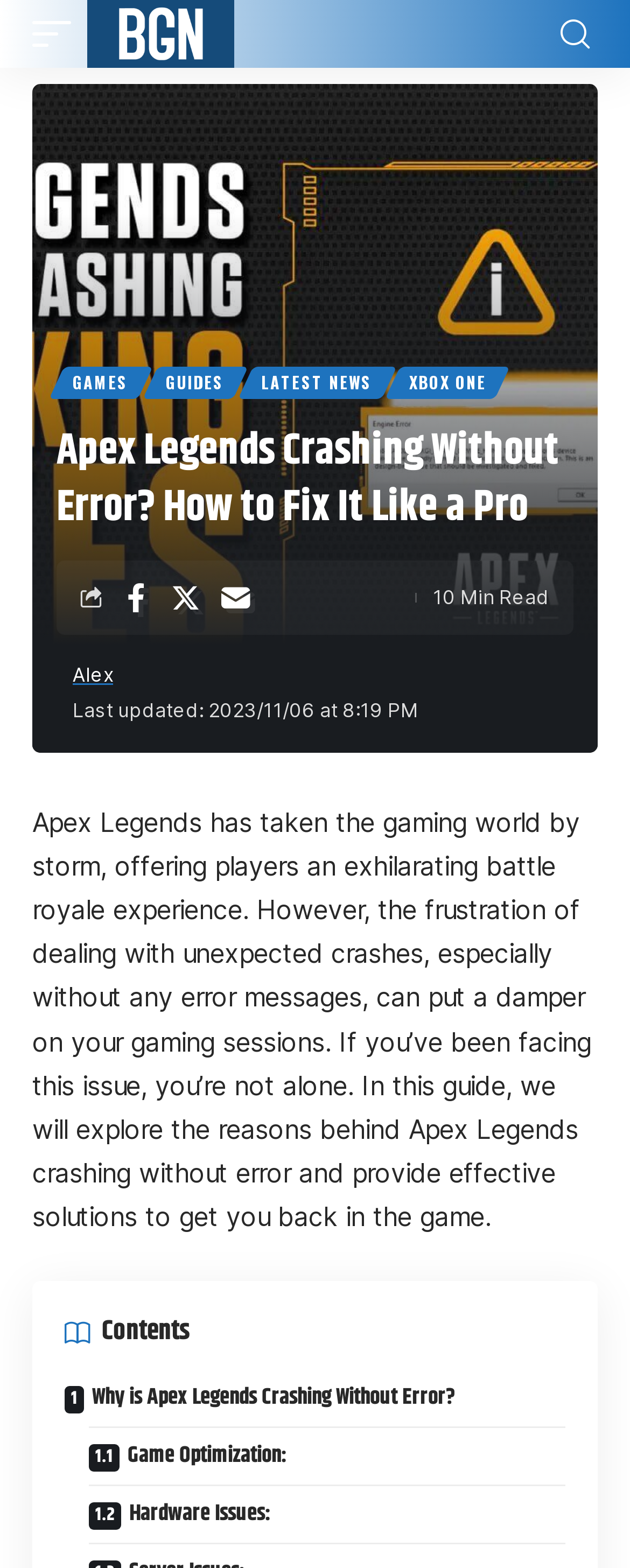Please study the image and answer the question comprehensively:
What is the game discussed in this article?

I determined the answer by looking at the header and the content of the webpage, which mentions 'Apex Legends Crashing Without Error' and provides a guide to fix the issue.